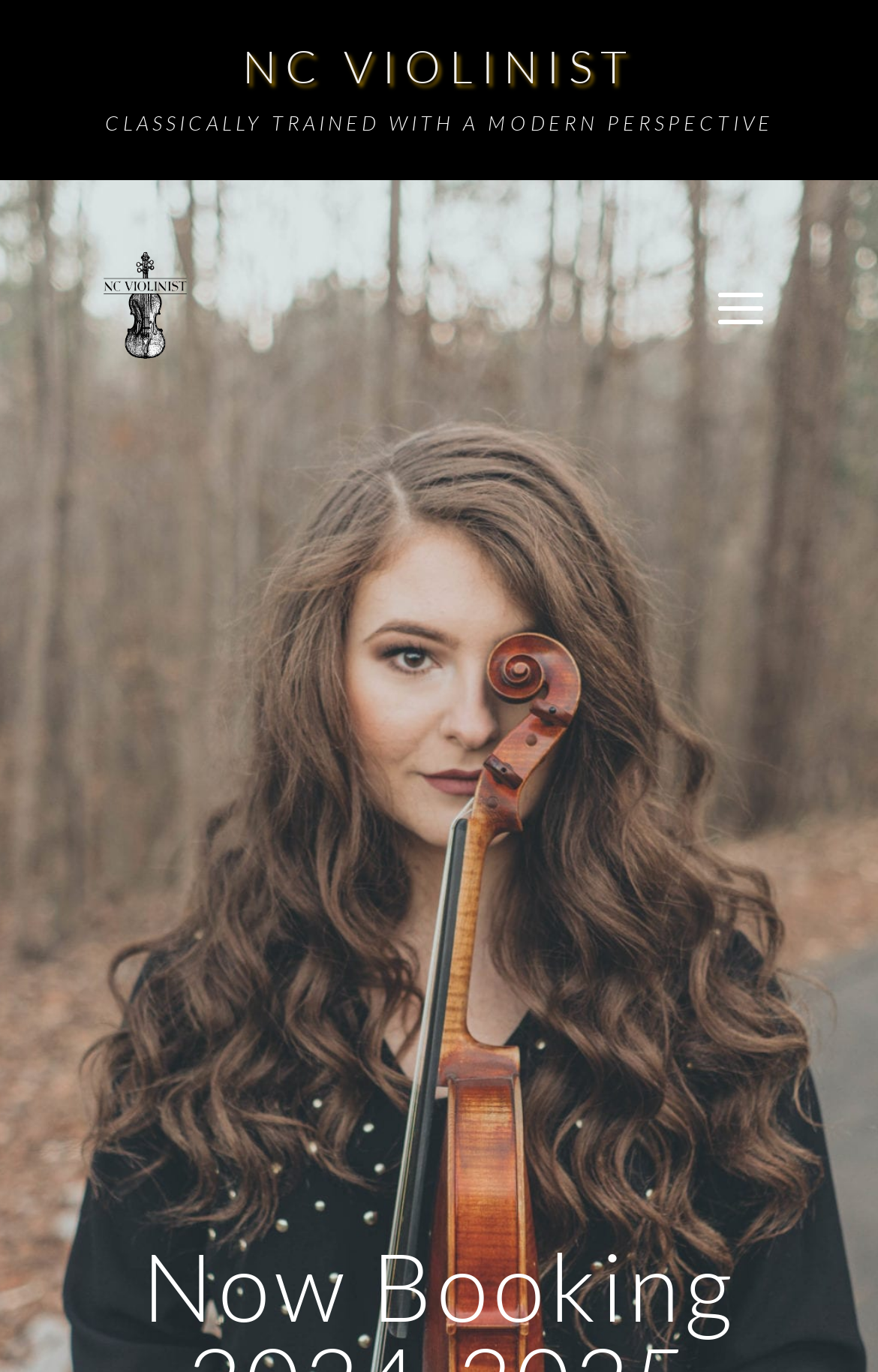Please identify the primary heading of the webpage and give its text content.

Now Booking 2024-2025